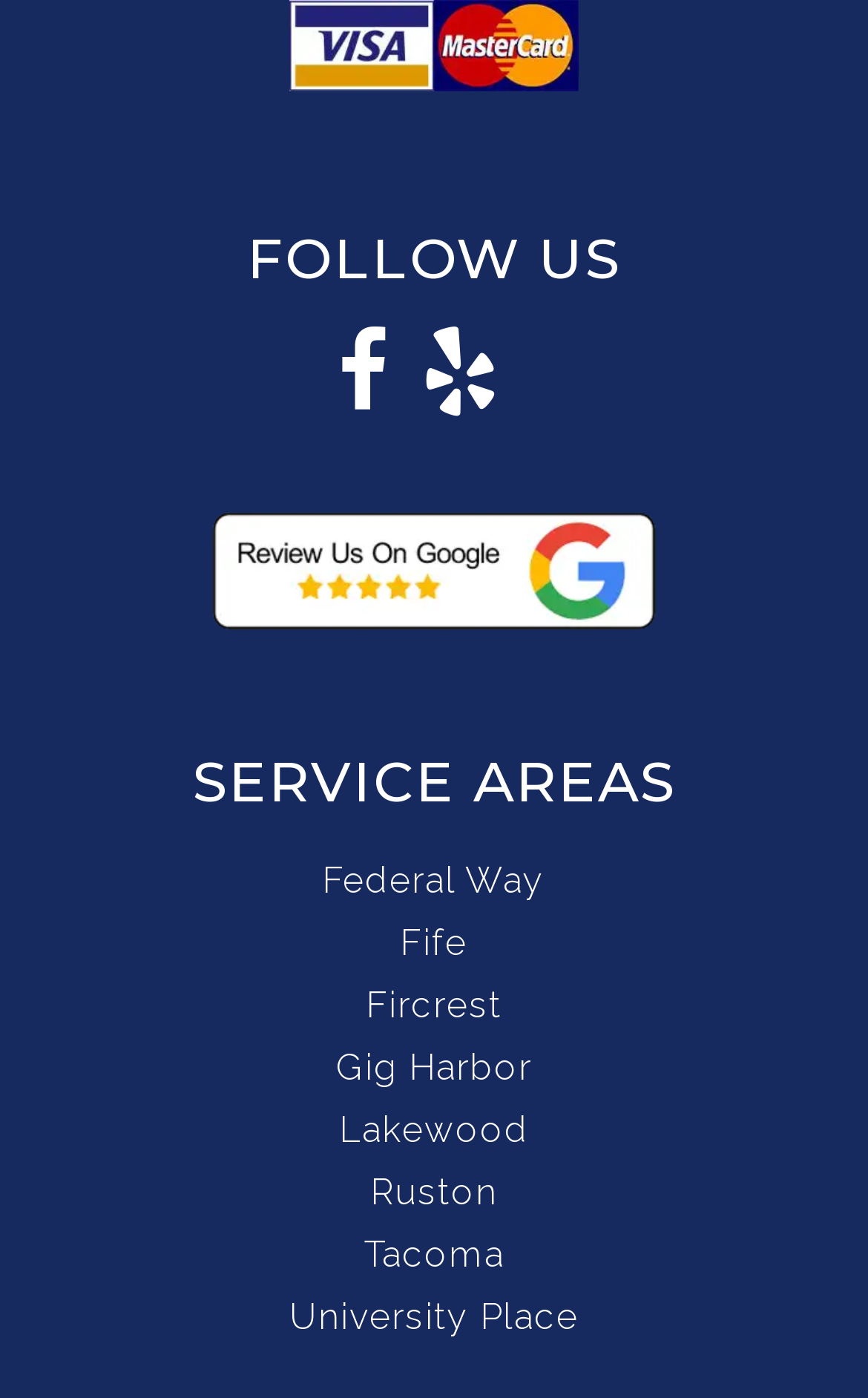Please give a concise answer to this question using a single word or phrase: 
What is the first service area listed?

Federal Way